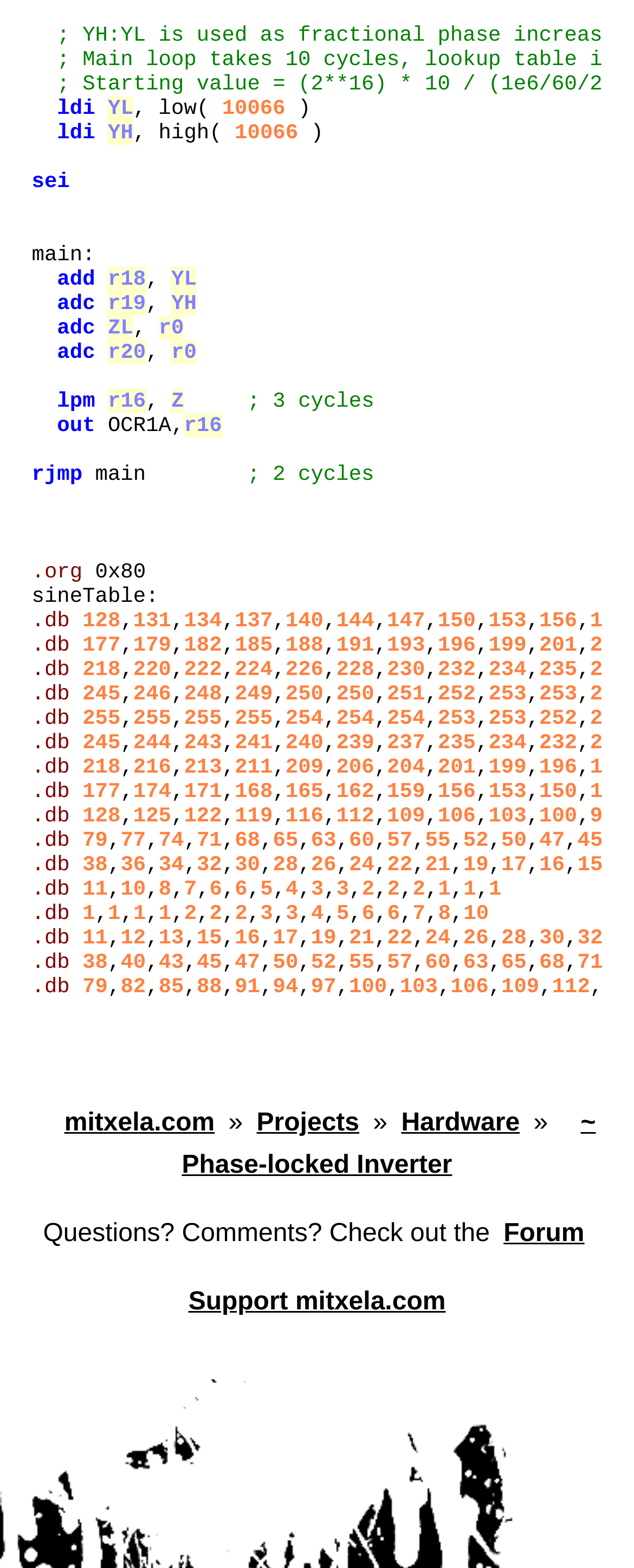What is the value of sineTable at index 128?
Based on the image, answer the question with a single word or brief phrase.

131